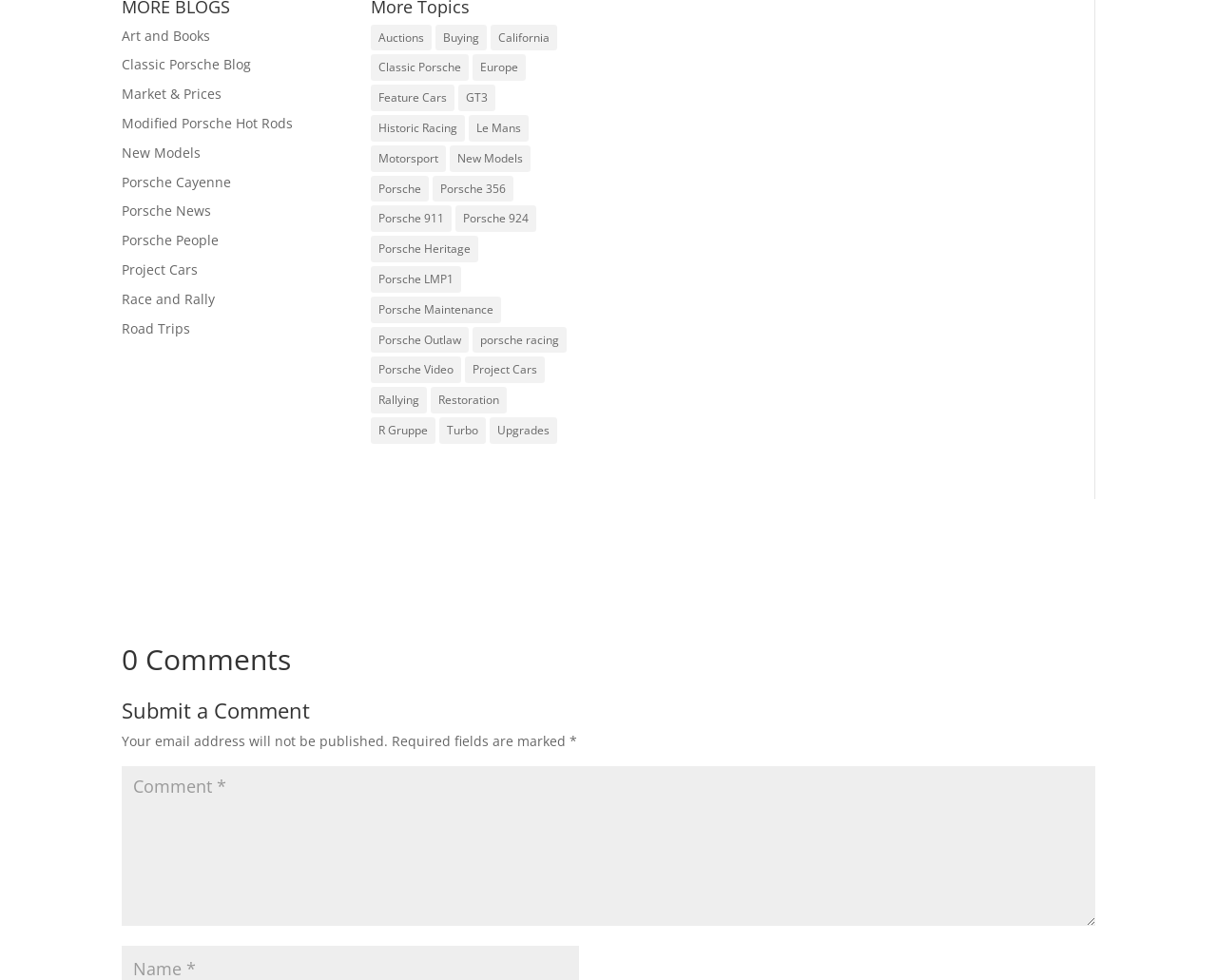Give a one-word or short-phrase answer to the following question: 
What is the theme of the webpage?

Porsche